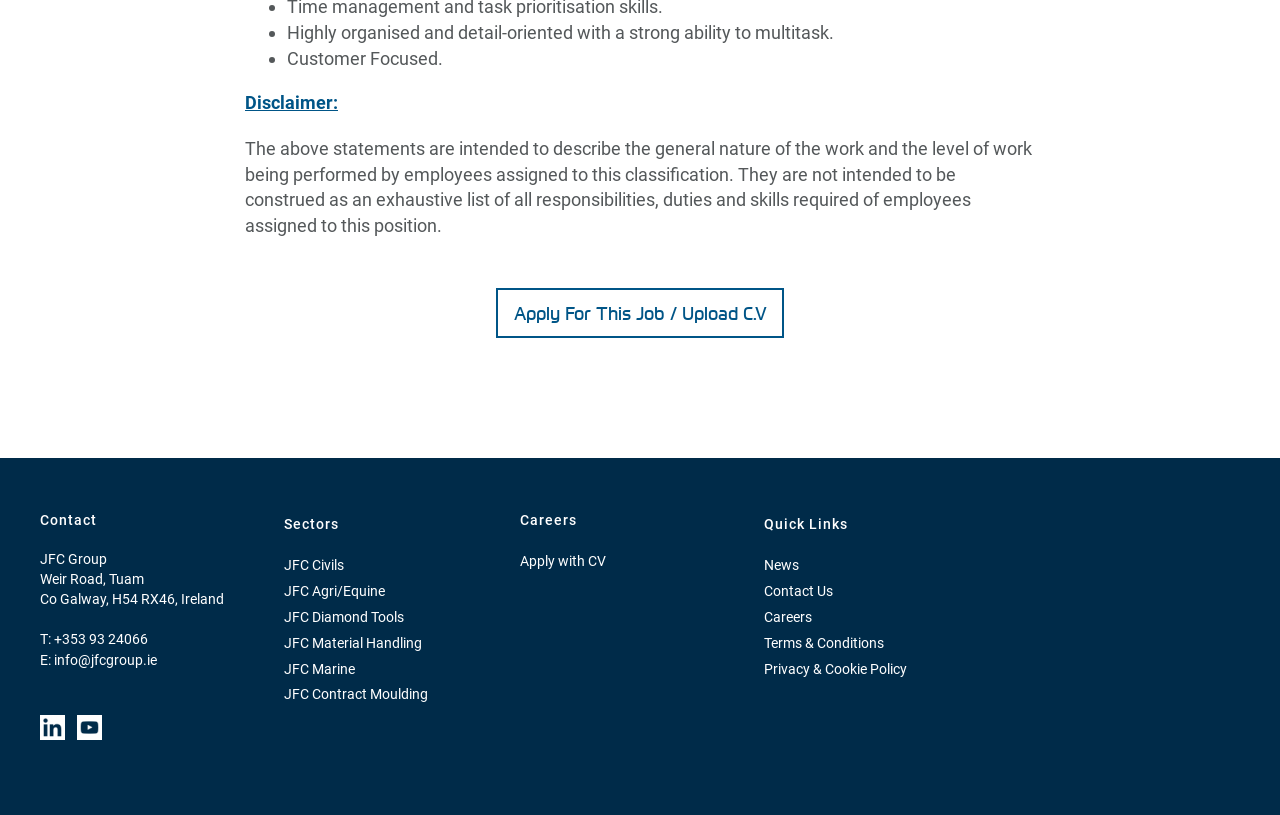Specify the bounding box coordinates of the element's region that should be clicked to achieve the following instruction: "Search for something". The bounding box coordinates consist of four float numbers between 0 and 1, in the format [left, top, right, bottom].

None